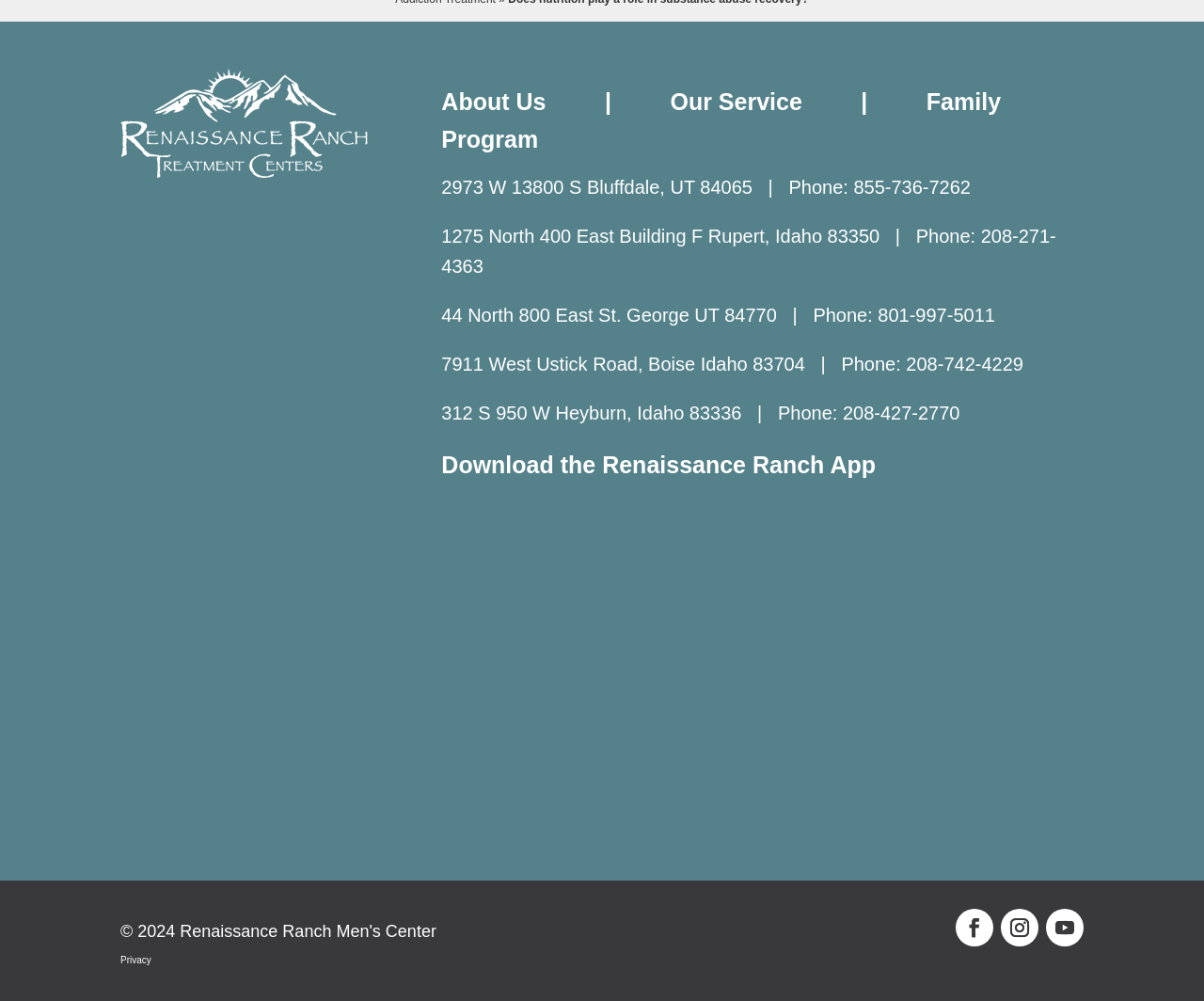Find the bounding box coordinates for the element that must be clicked to complete the instruction: "Click on the 'Drug Rehab and Alcohol Treatment' link". The coordinates should be four float numbers between 0 and 1, indicated as [left, top, right, bottom].

[0.1, 0.165, 0.305, 0.181]